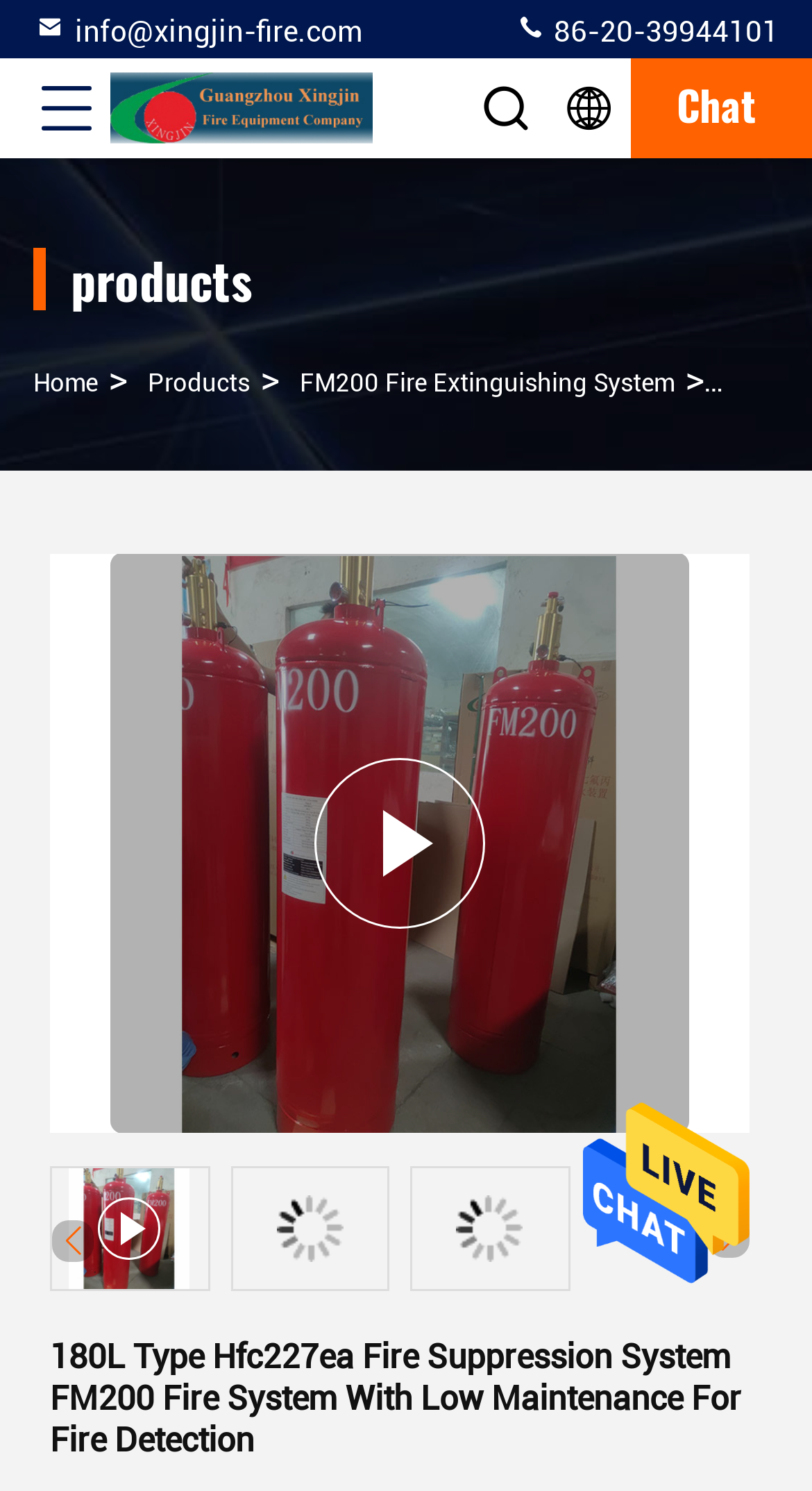What is the company name?
Refer to the image and offer an in-depth and detailed answer to the question.

I found the company name by looking at the image with the text 'Guangzhou Xingjin Fire Equipment Co.,Ltd.'.